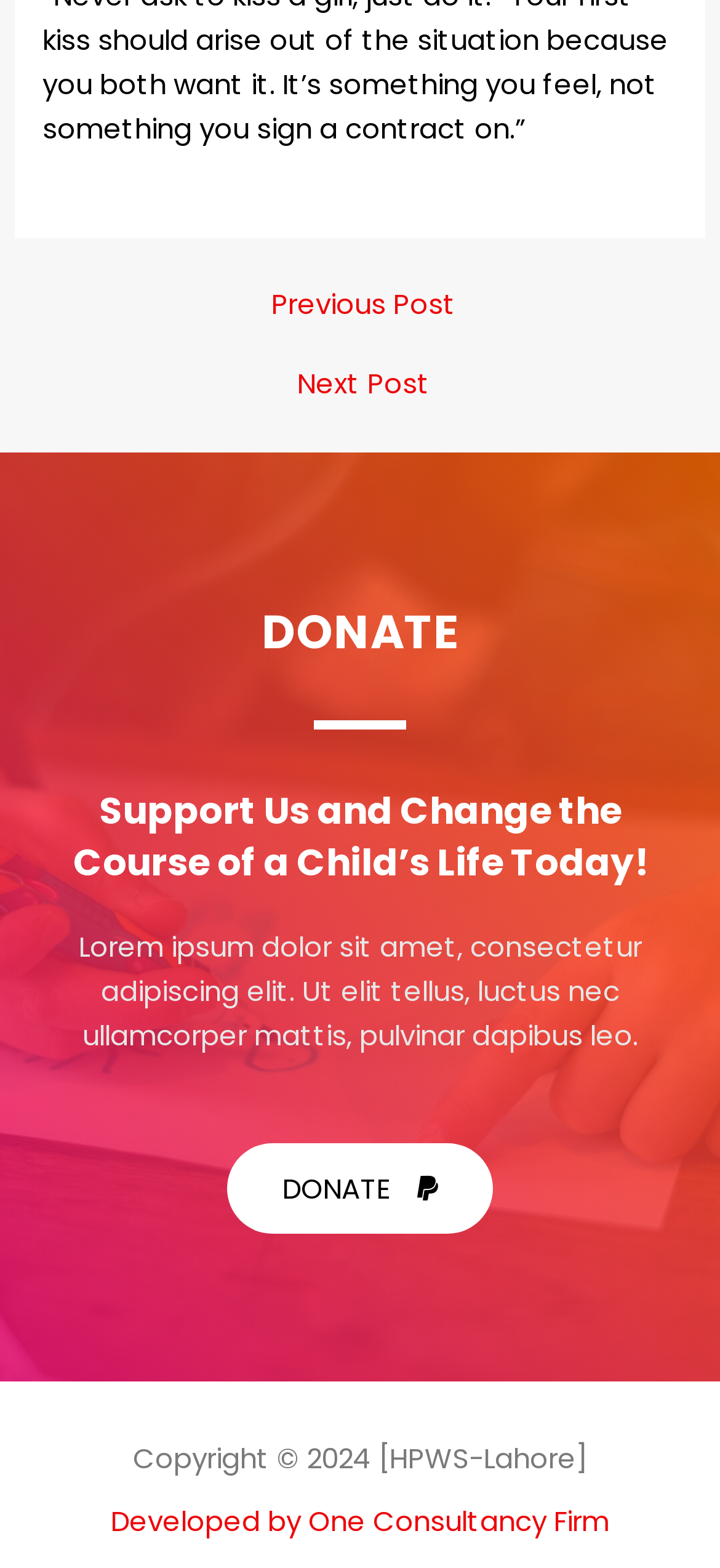What is the purpose of the website?
Please provide a detailed and thorough answer to the question.

The website appears to be a donation platform, as indicated by the prominent 'DONATE' button and the heading 'Support Us and Change the Course of a Child’s Life Today!'. The content of the website also suggests that it is related to a charitable cause.